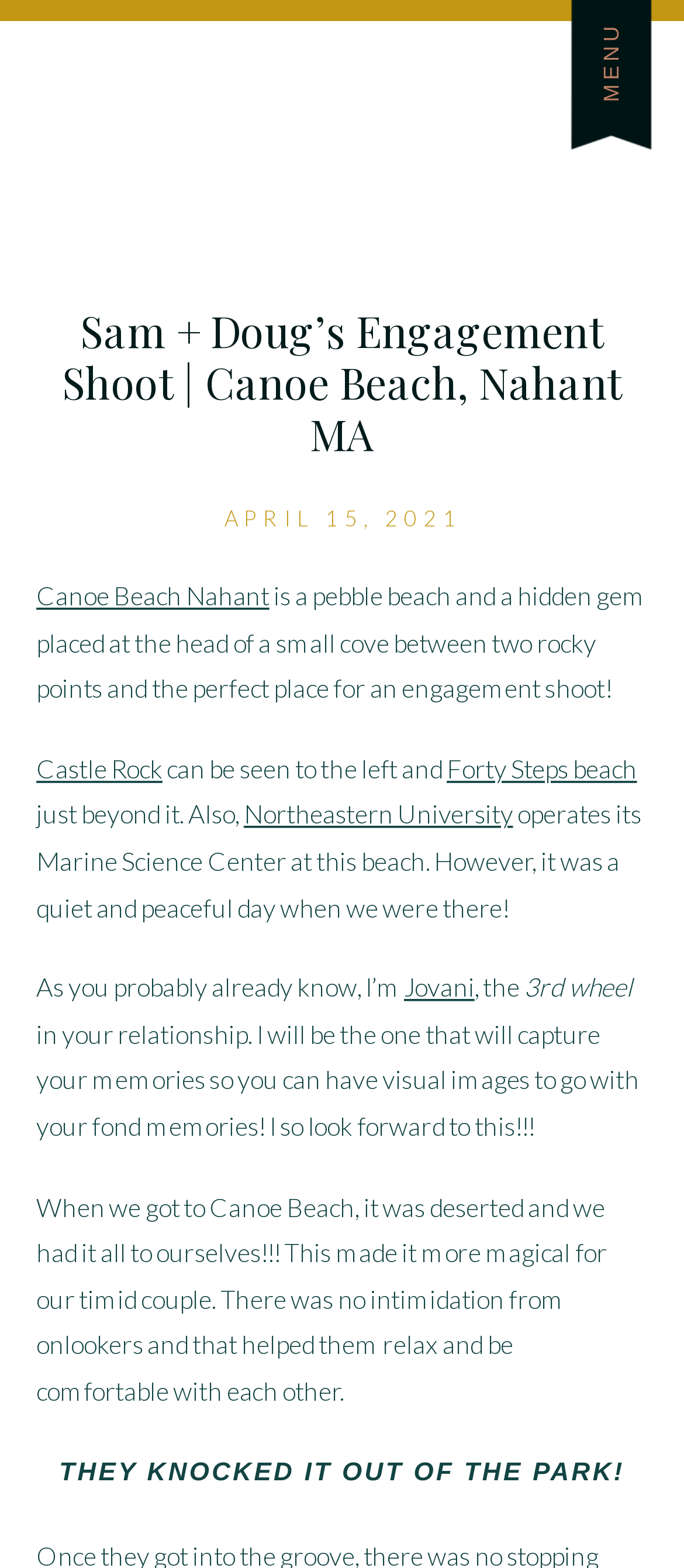Create an elaborate caption for the webpage.

This webpage is about Sam and Doug's engagement shoot at Canoe Beach, Nahant MA. At the top, there is a menu heading. Below it, the title "Sam + Doug's Engagement Shoot | Canoe Beach, Nahant MA" is prominently displayed. 

On the left side, there is a section that describes Canoe Beach, mentioning that it's a pebble beach and a hidden gem, perfect for an engagement shoot. This section also mentions nearby locations, including Castle Rock, Forty Steps beach, and Northeastern University's Marine Science Center.

To the right of this section, there is a paragraph of text that introduces the photographer, Jovani, who will capture the couple's memories. Below this, there is another paragraph that describes the experience of shooting at Canoe Beach, mentioning that it was deserted and peaceful, allowing the couple to relax and be comfortable with each other.

At the bottom of the page, there are two headings: "THEY KNOCKED IT OUT OF THE PARK!" and "APRIL 15, 2021", which seem to be highlighting the success of the engagement shoot and the date it took place.